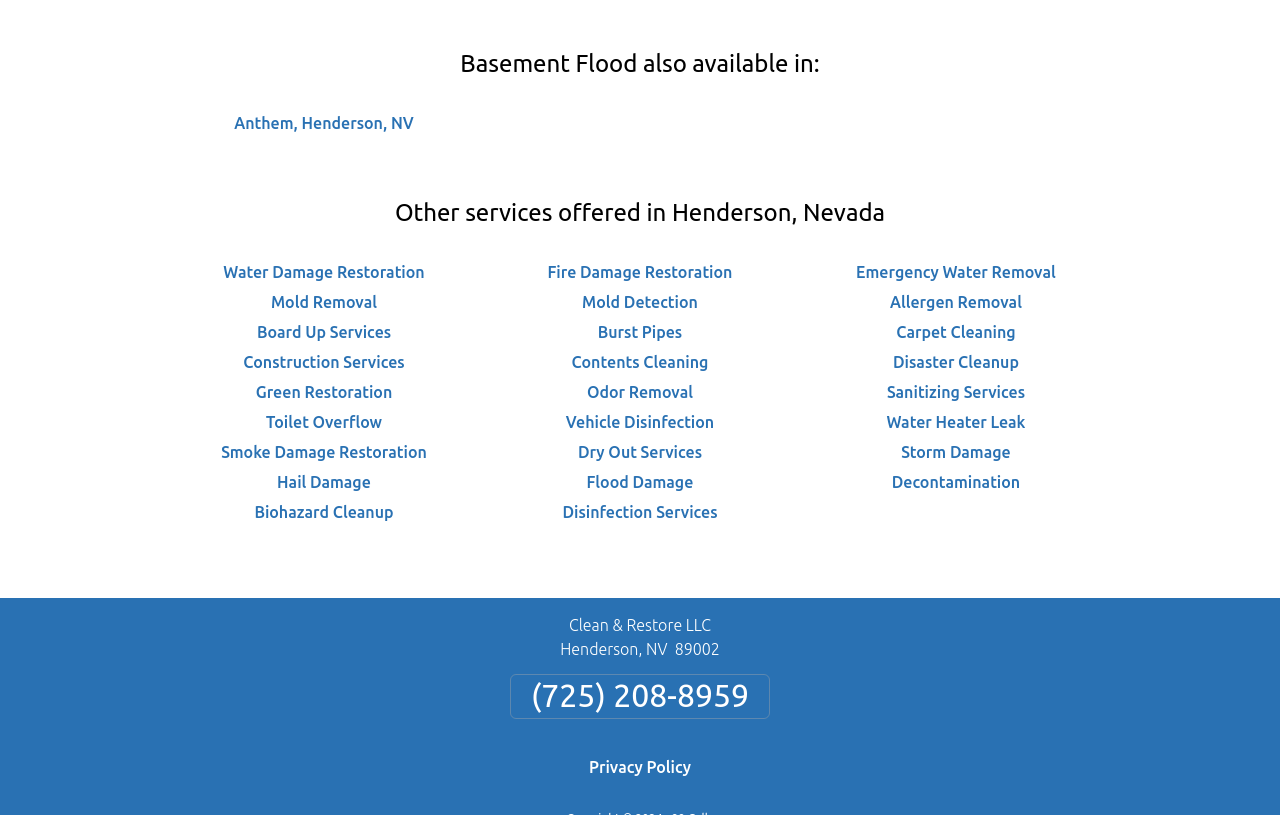What is the name of the company?
Using the information from the image, answer the question thoroughly.

I found the company name 'Clean & Restore LLC' in the static text element located at the bottom of the webpage, with a bounding box coordinate of [0.444, 0.755, 0.556, 0.777].